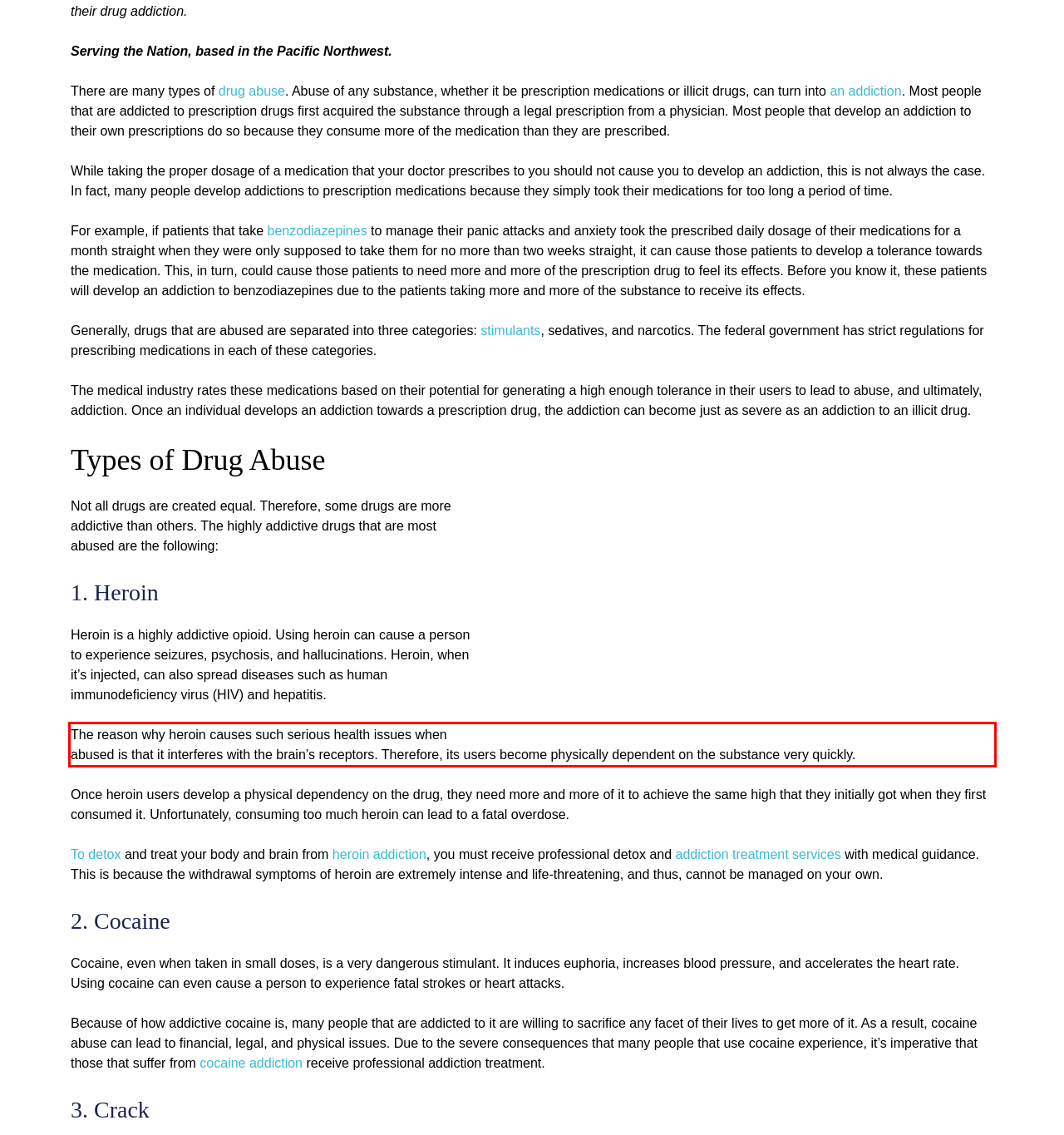Within the screenshot of the webpage, there is a red rectangle. Please recognize and generate the text content inside this red bounding box.

The reason why heroin causes such serious health issues when abused is that it interferes with the brain’s receptors. Therefore, its users become physically dependent on the substance very quickly.